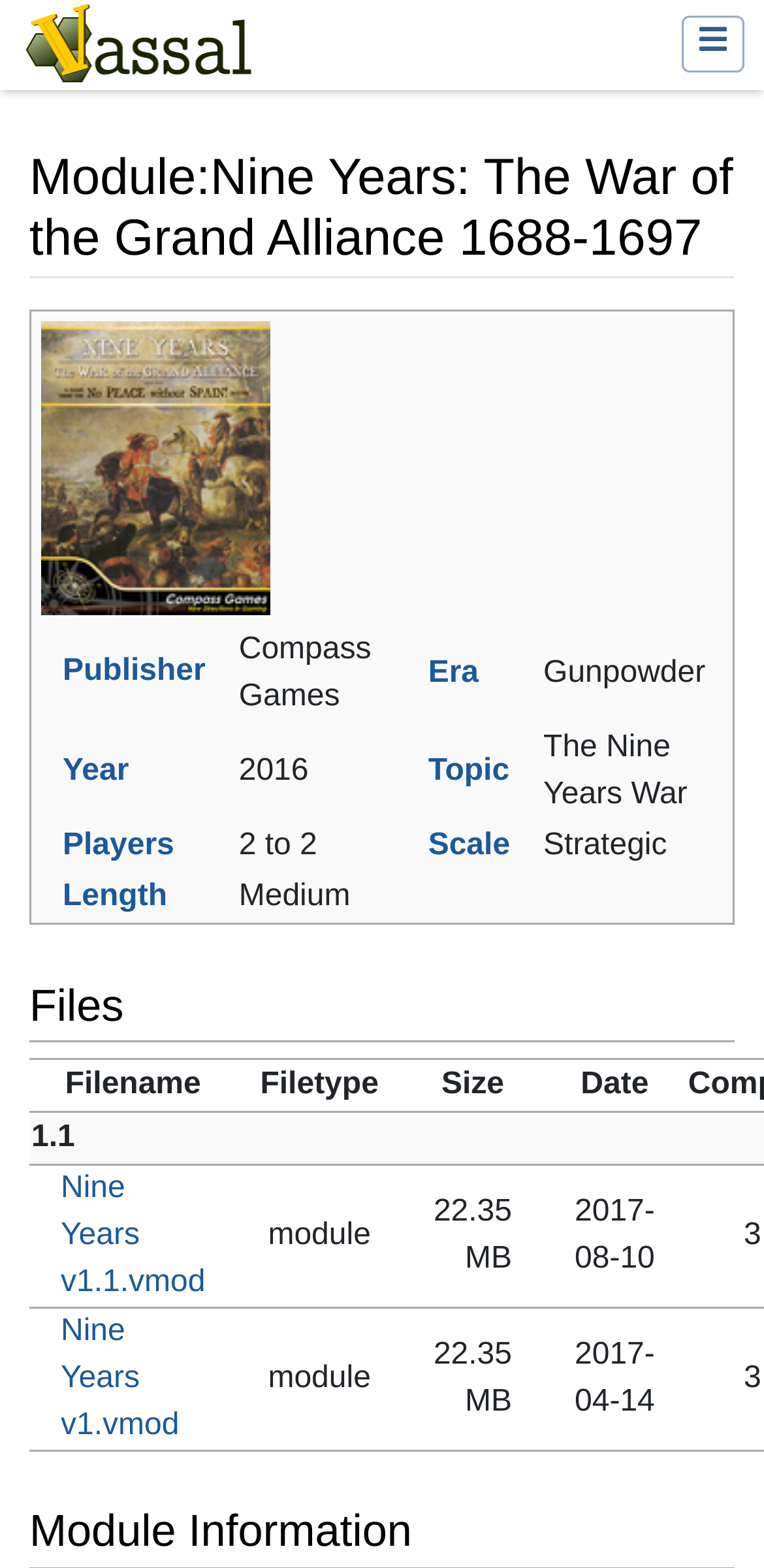Find the bounding box coordinates of the element to click in order to complete this instruction: "Download Nine Years v1.1.vmod file". The bounding box coordinates must be four float numbers between 0 and 1, denoted as [left, top, right, bottom].

[0.038, 0.743, 0.31, 0.834]